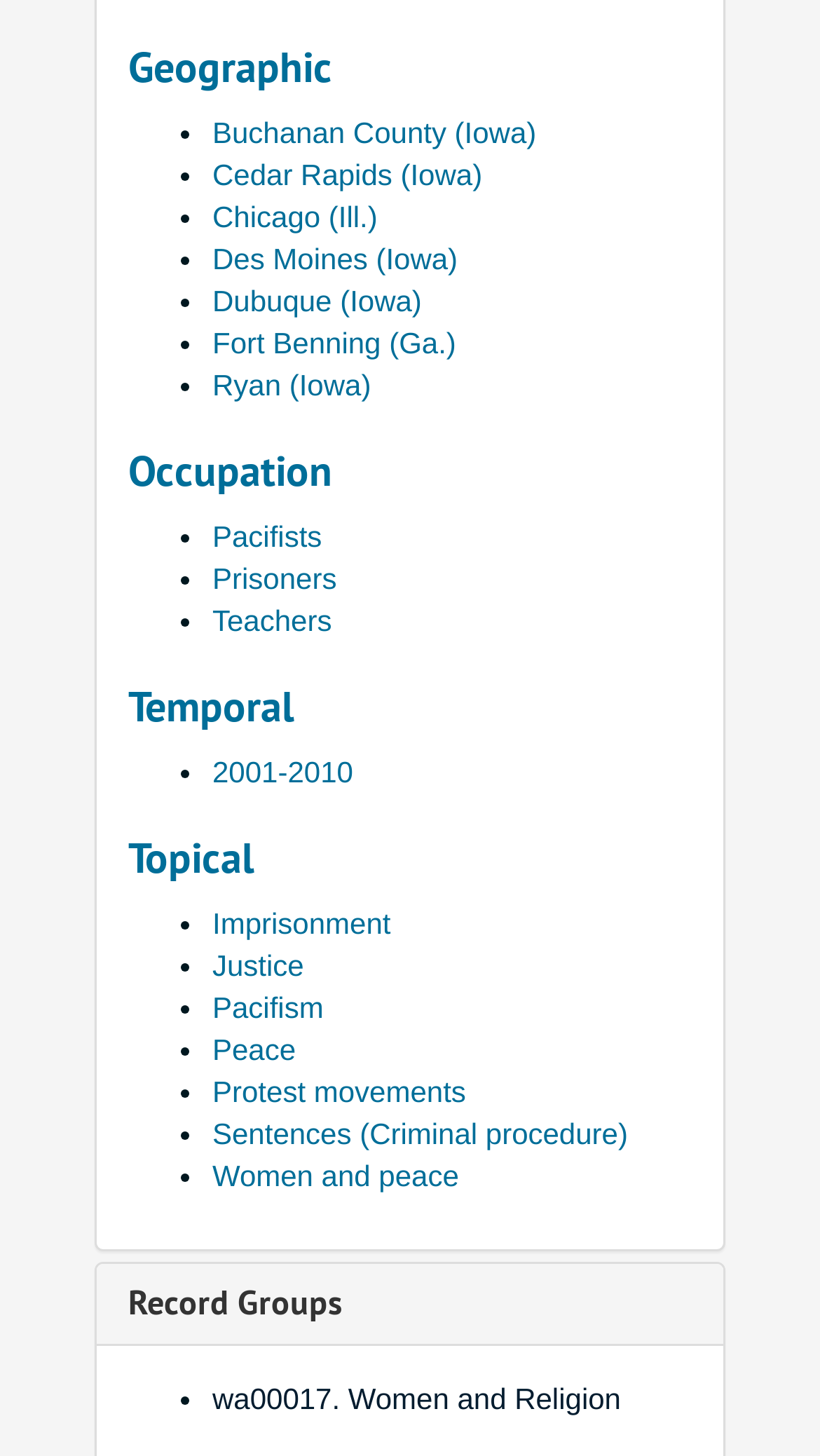Can you provide the bounding box coordinates for the element that should be clicked to implement the instruction: "Learn about Women and peace"?

[0.259, 0.796, 0.56, 0.819]